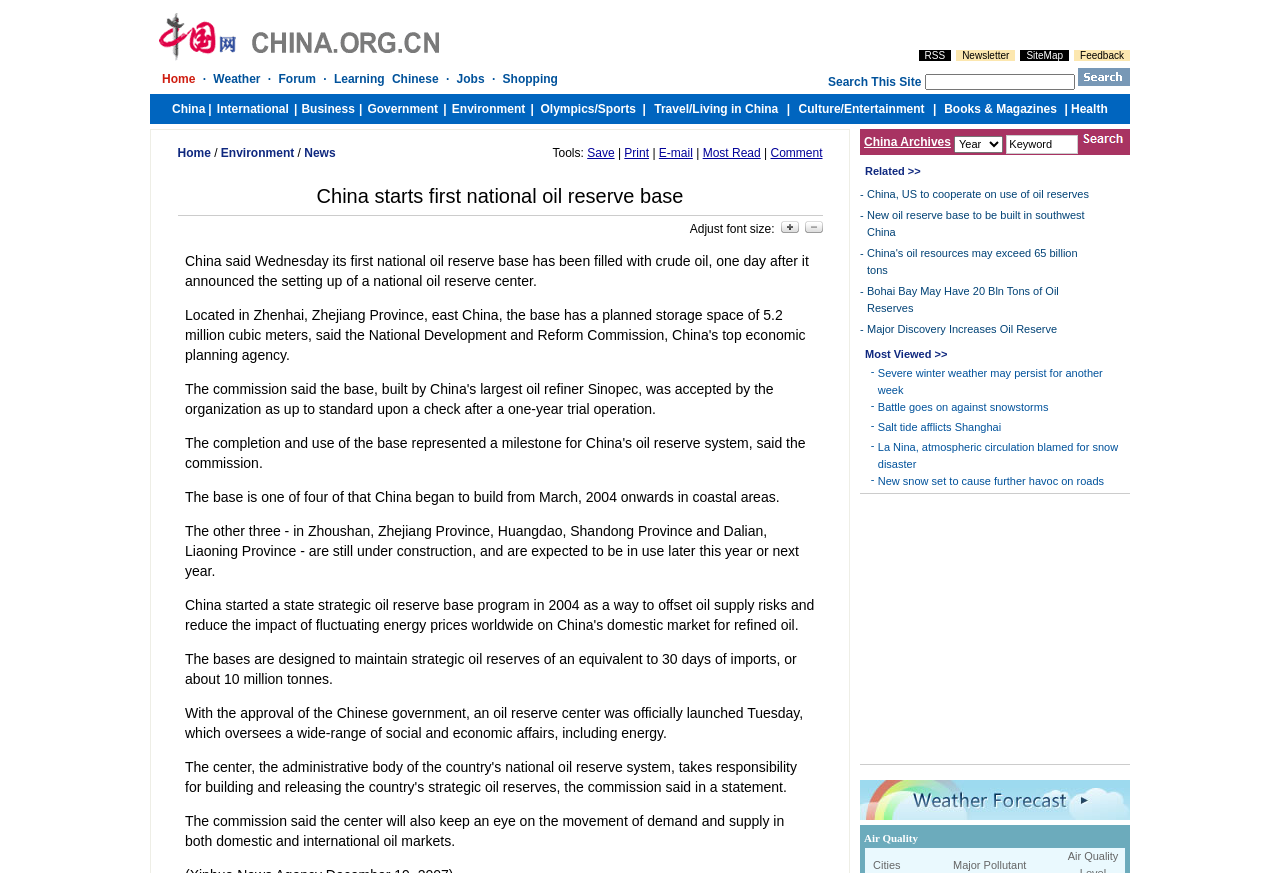Find the bounding box coordinates of the clickable region needed to perform the following instruction: "Click on the News link". The coordinates should be provided as four float numbers between 0 and 1, i.e., [left, top, right, bottom].

[0.238, 0.167, 0.262, 0.183]